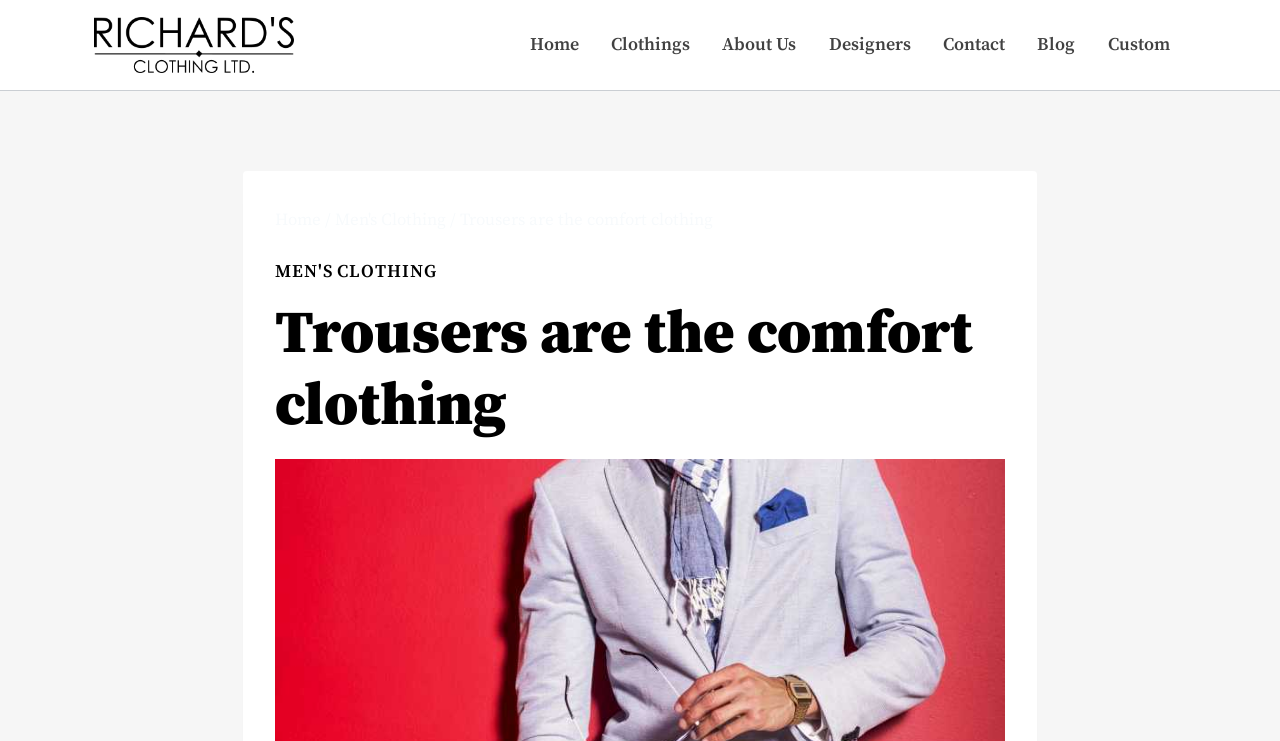Please provide the bounding box coordinates for the element that needs to be clicked to perform the instruction: "view men's clothing". The coordinates must consist of four float numbers between 0 and 1, formatted as [left, top, right, bottom].

[0.215, 0.351, 0.341, 0.382]